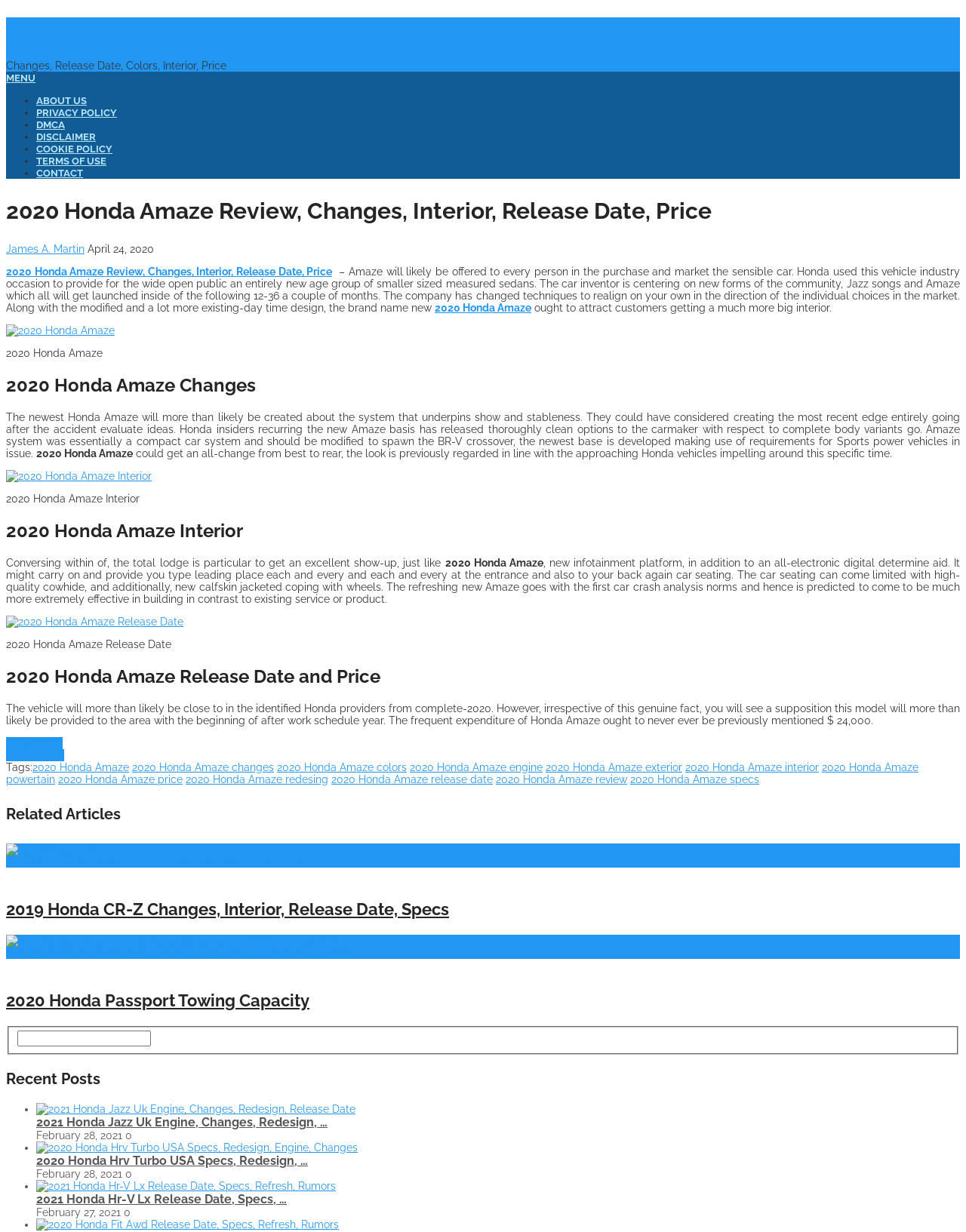Locate the bounding box of the UI element defined by this description: "Disclaimer". The coordinates should be given as four float numbers between 0 and 1, formatted as [left, top, right, bottom].

[0.038, 0.107, 0.099, 0.116]